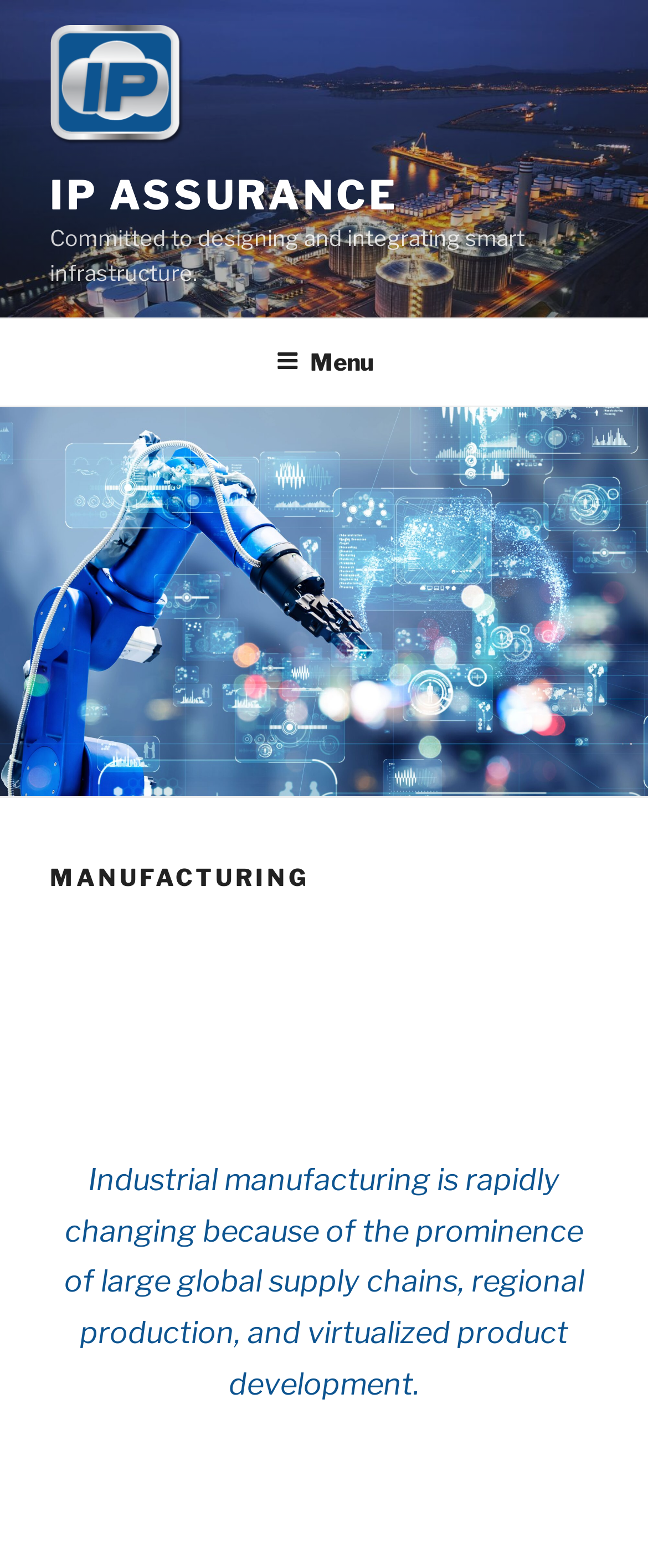What is changing in industrial manufacturing?
Examine the image and provide an in-depth answer to the question.

Industrial manufacturing is rapidly changing because of the prominence of large global supply chains, regional production, and virtualized product development, which is obtained from the blockquote element.